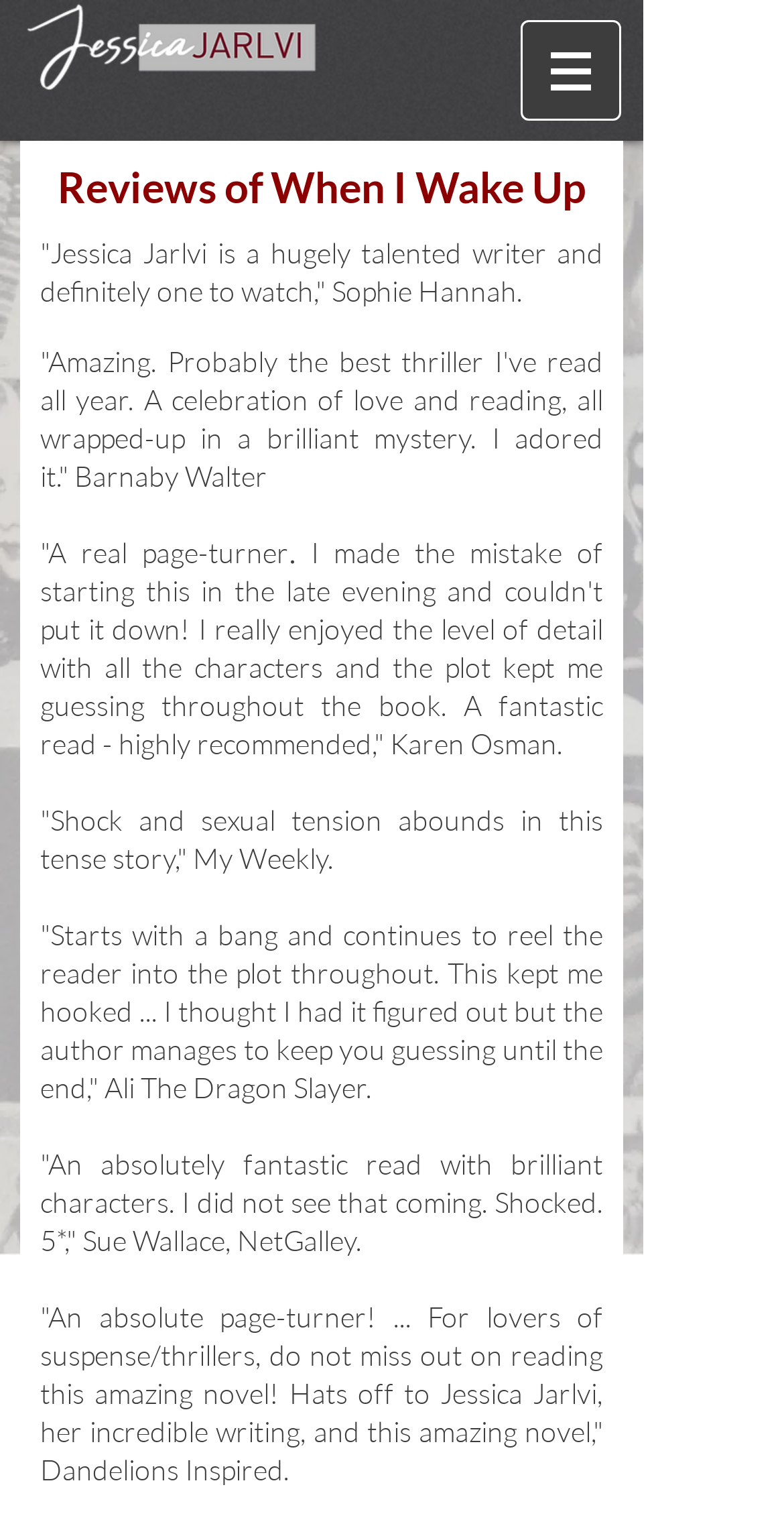Provide a one-word or one-phrase answer to the question:
Who is the reviewer that gave the book 5 stars?

Sue Wallace